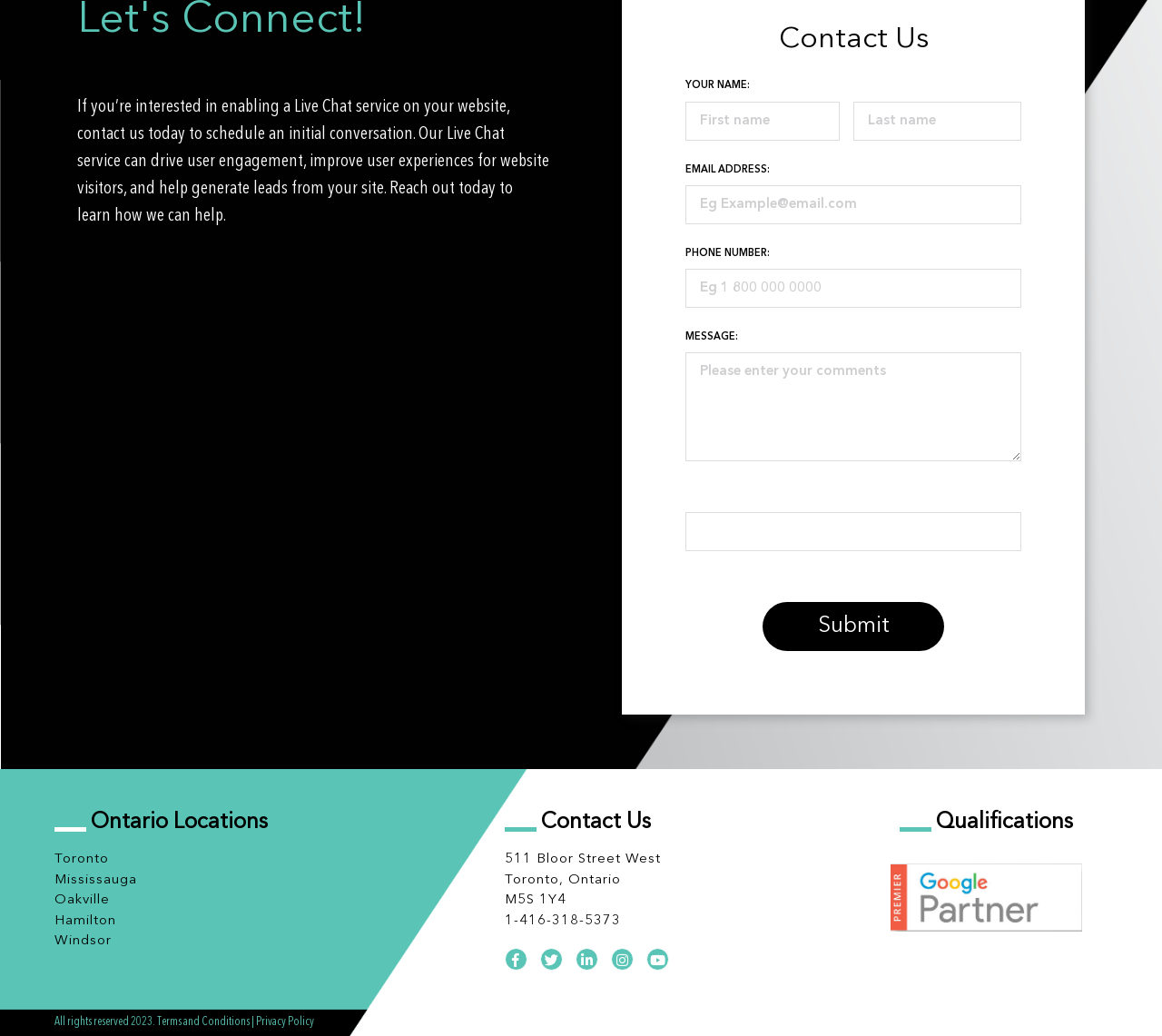What is the purpose of the Live Chat service?
Please respond to the question with a detailed and thorough explanation.

The purpose of the Live Chat service can be inferred from the introductory text on the webpage, which states that the service can 'drive user engagement, improve user experiences for website visitors, and help generate leads from your site'.